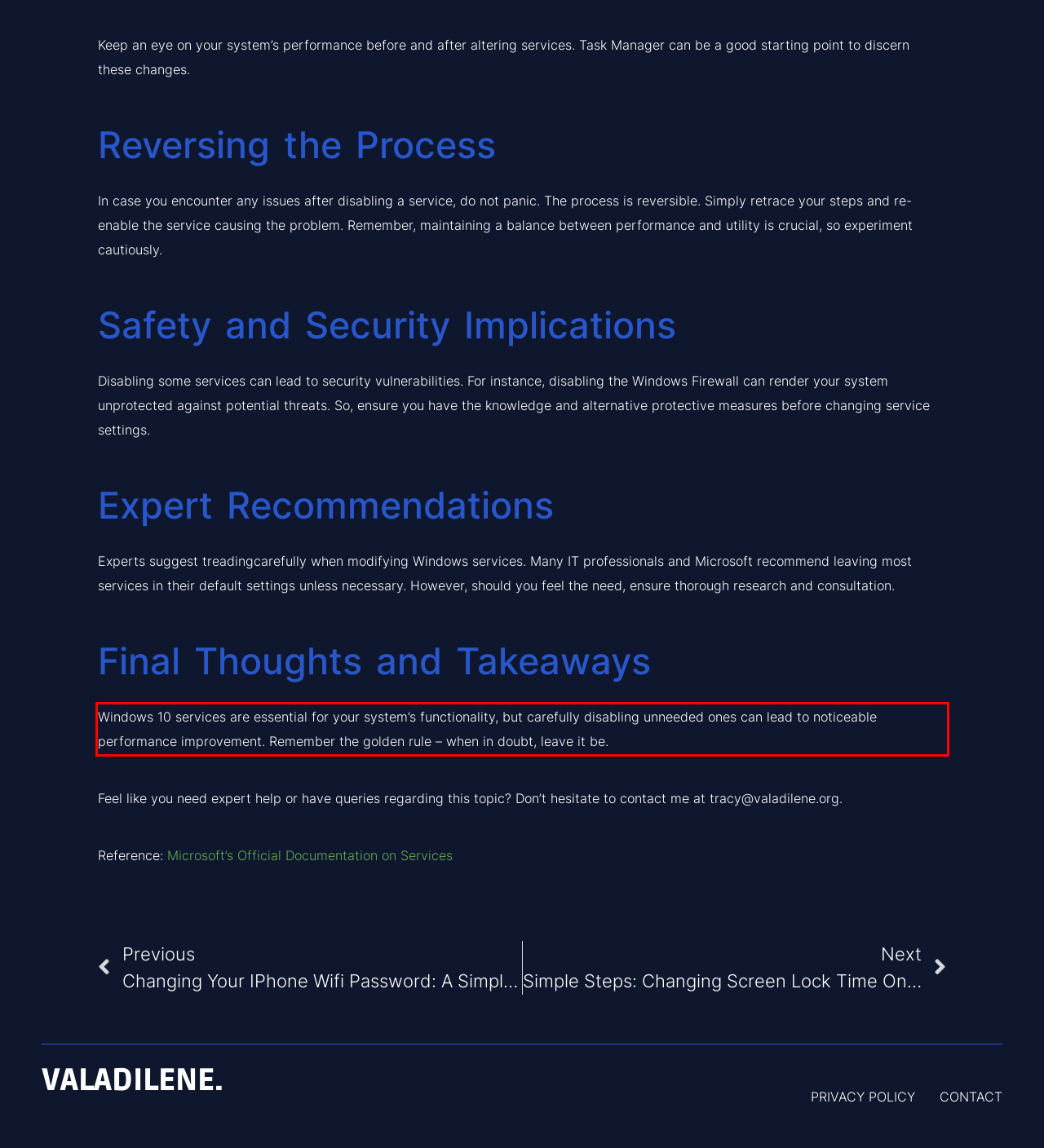You have a screenshot of a webpage with a red bounding box. Use OCR to generate the text contained within this red rectangle.

Windows 10 services are essential for your system’s functionality, but carefully disabling unneeded ones can lead to noticeable performance improvement. Remember the golden rule – when in doubt, leave it be.